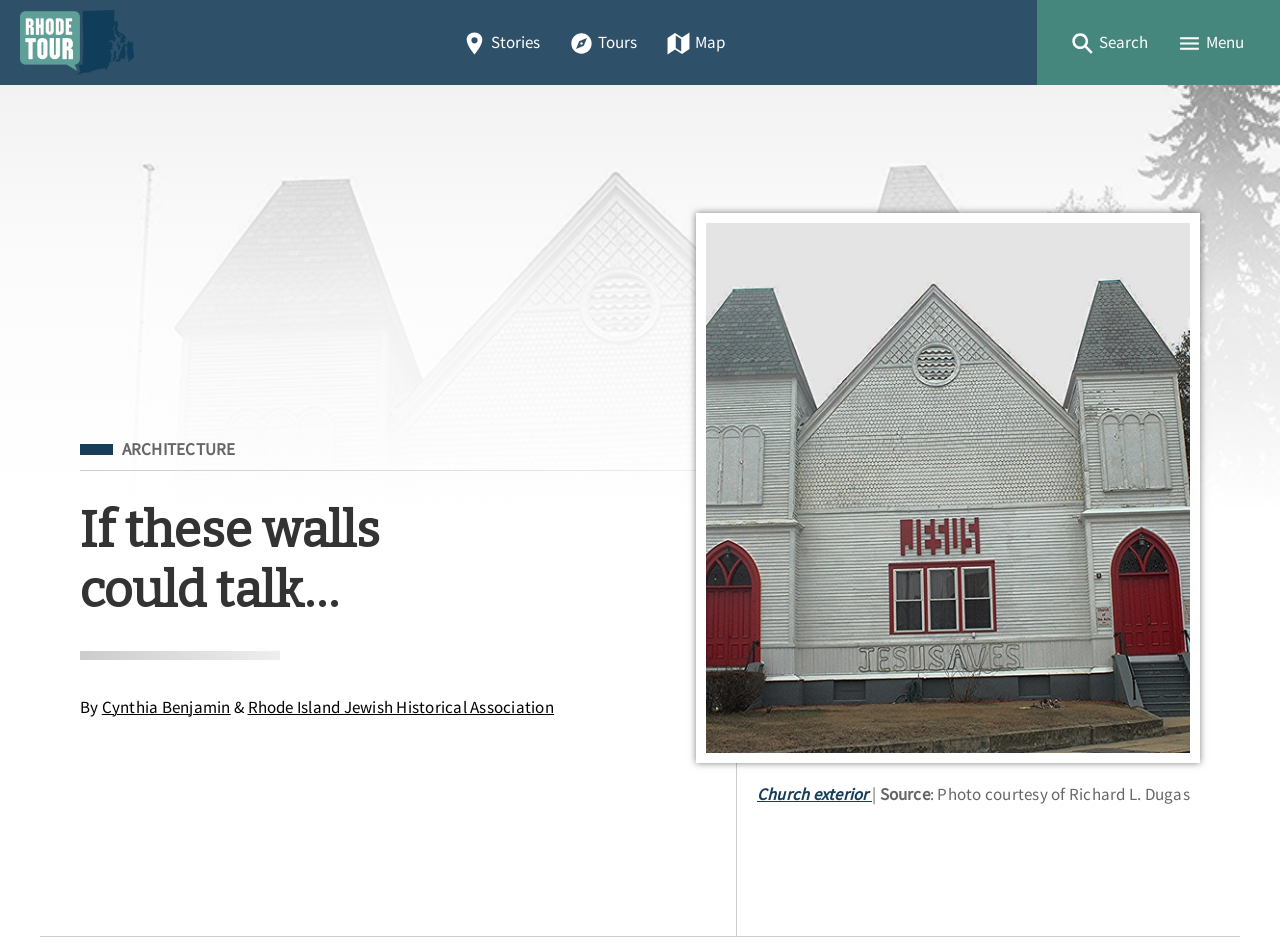Elaborate on the webpage's design and content in a detailed caption.

The webpage is about a historical story, specifically about Solomon Treital, who is believed to be the first Jew to settle in Woonsocket. The page has a navigation menu at the top, which includes links to "Home", "Stories", "Tours", "Map", and a search button. Each of these links has an accompanying image. 

Below the navigation menu, there is a header section that contains a heading "If these walls could talk…" and a subheading with the author's name, Cynthia Benjamin, and the organization, Rhode Island Jewish Historical Association. 

The main content of the page is an article about Solomon Treital, which includes a large image of a church exterior, taking up most of the page's width. The image has a caption below it, which includes a link to the image source and a credit to Richard L. Dugas for the photo. 

There are also several links and text elements scattered throughout the page, including a "Filed Under" section with a link to "ARCHITECTURE", and a few static text elements with no specific functionality.